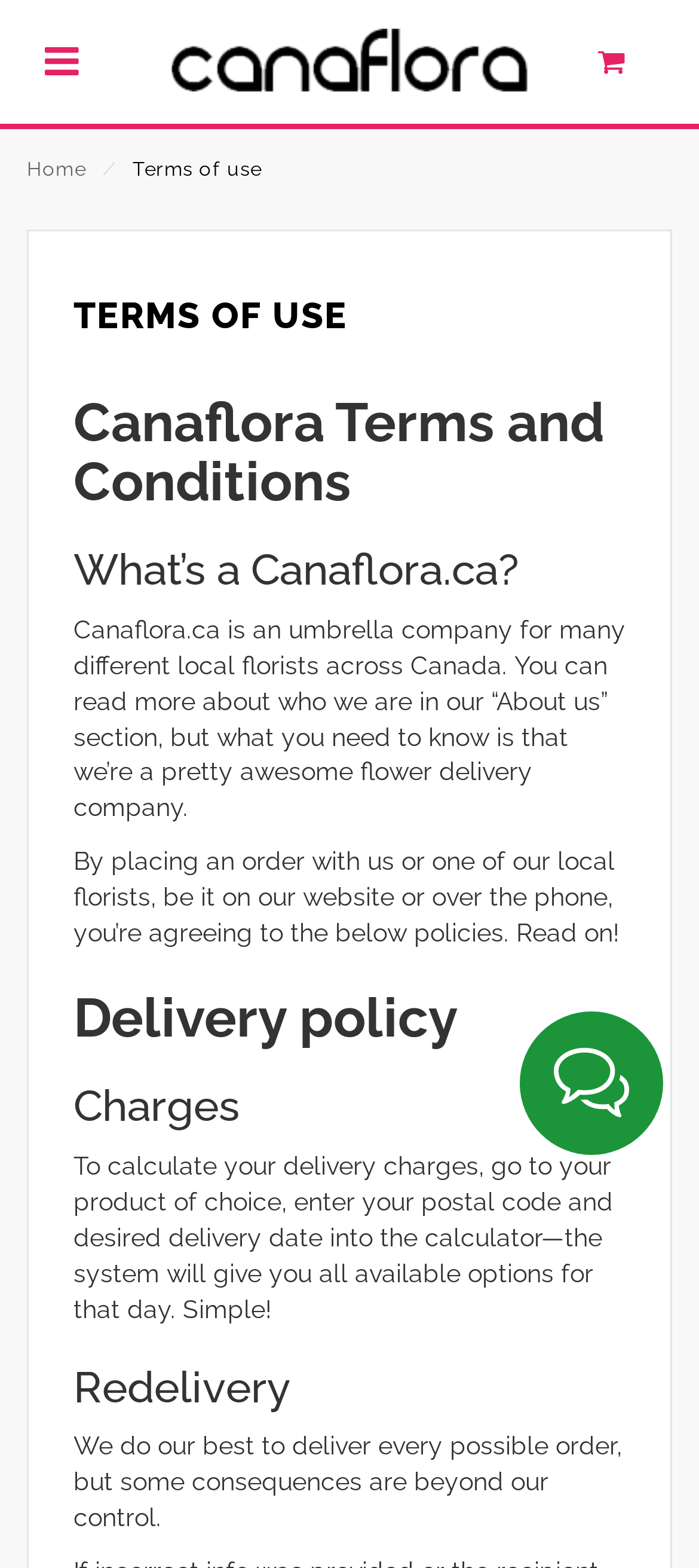Provide a short answer using a single word or phrase for the following question: 
What is Canaflora.ca?

Umbrella company for local florists